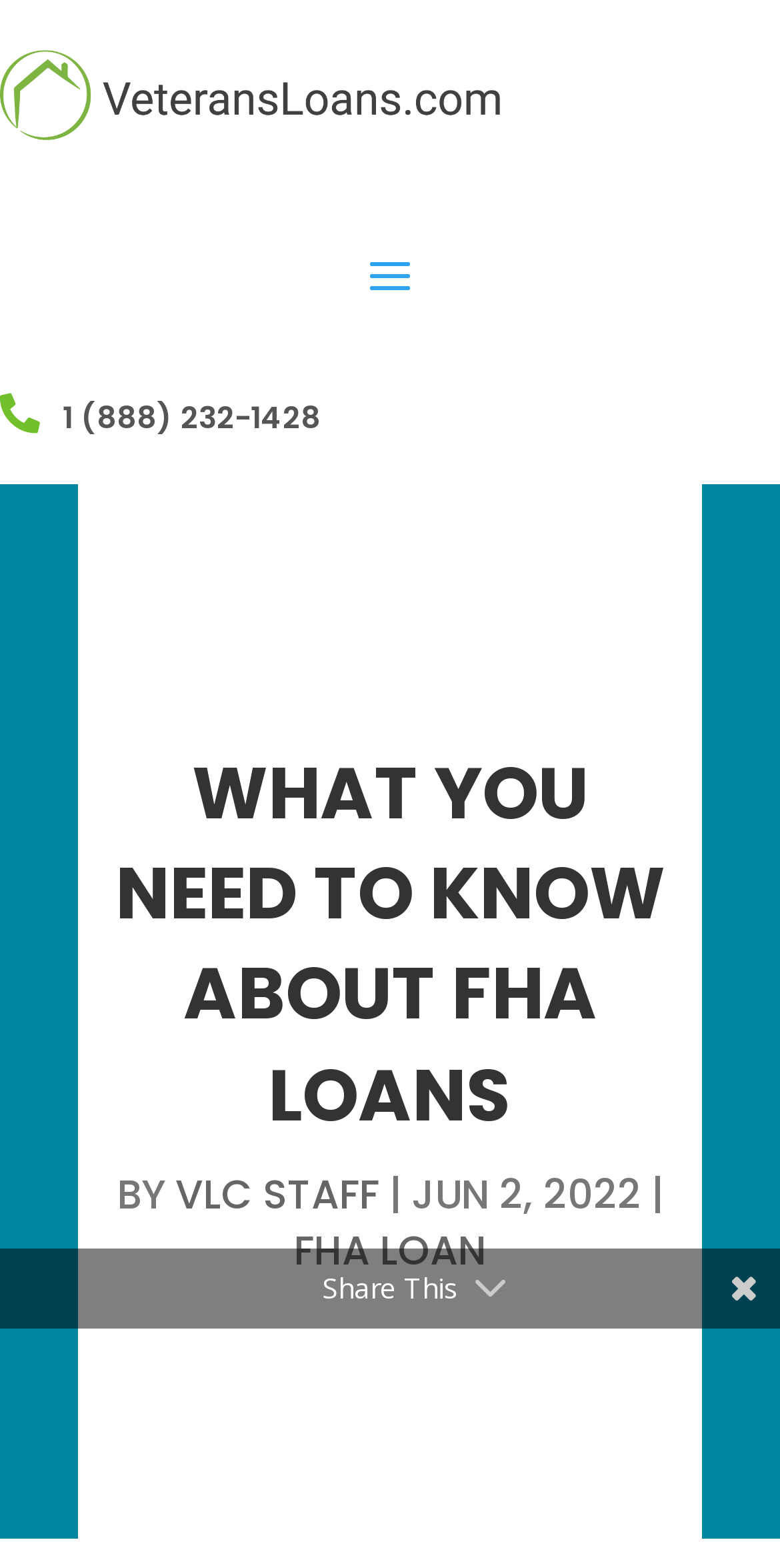Please identify the bounding box coordinates of the element's region that I should click in order to complete the following instruction: "Share this post on Facebook". The bounding box coordinates consist of four float numbers between 0 and 1, i.e., [left, top, right, bottom].

[0.128, 0.575, 0.949, 0.626]